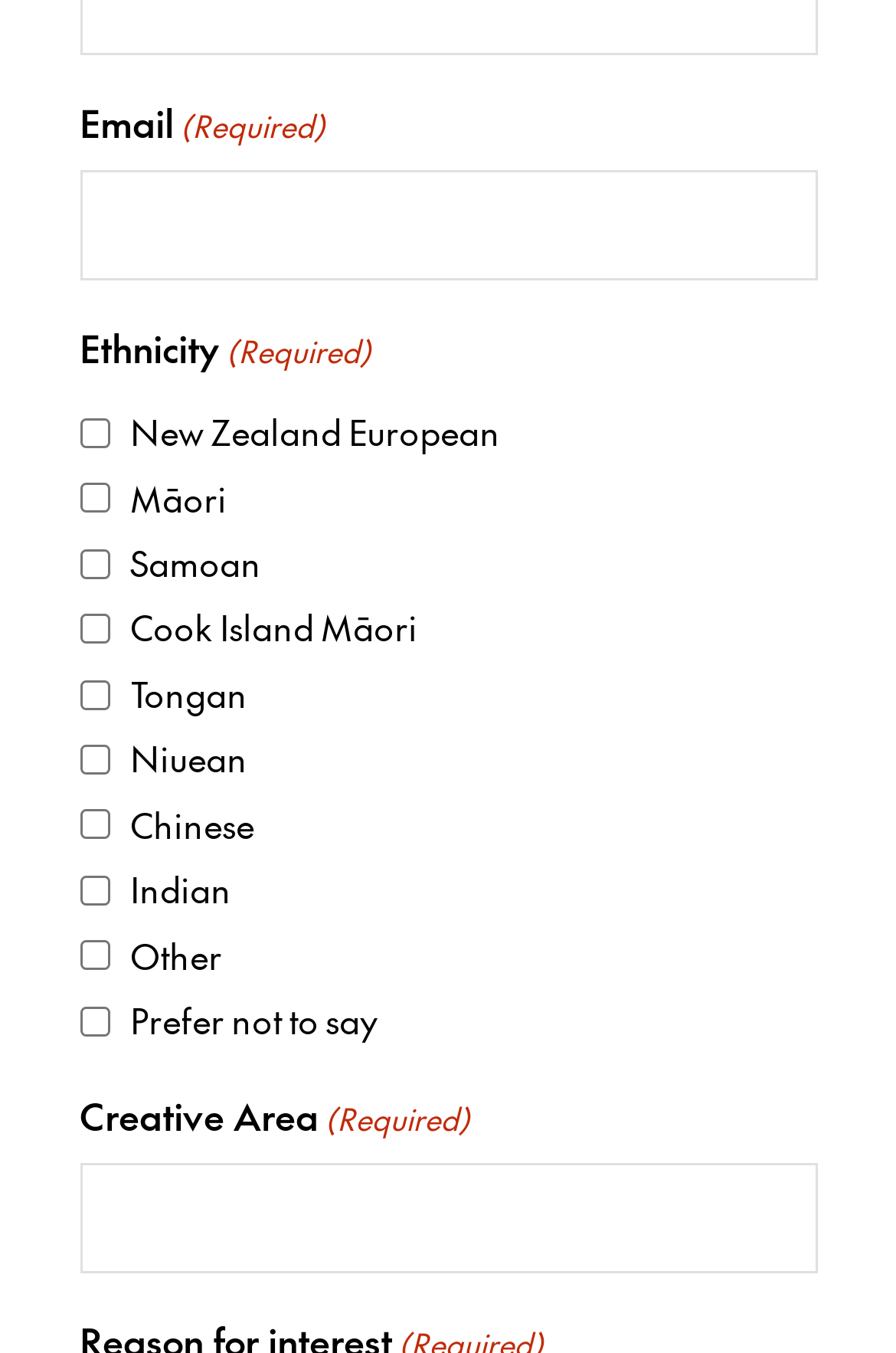Is the 'Other' ethnicity option selected by default?
Using the image as a reference, answer with just one word or a short phrase.

No